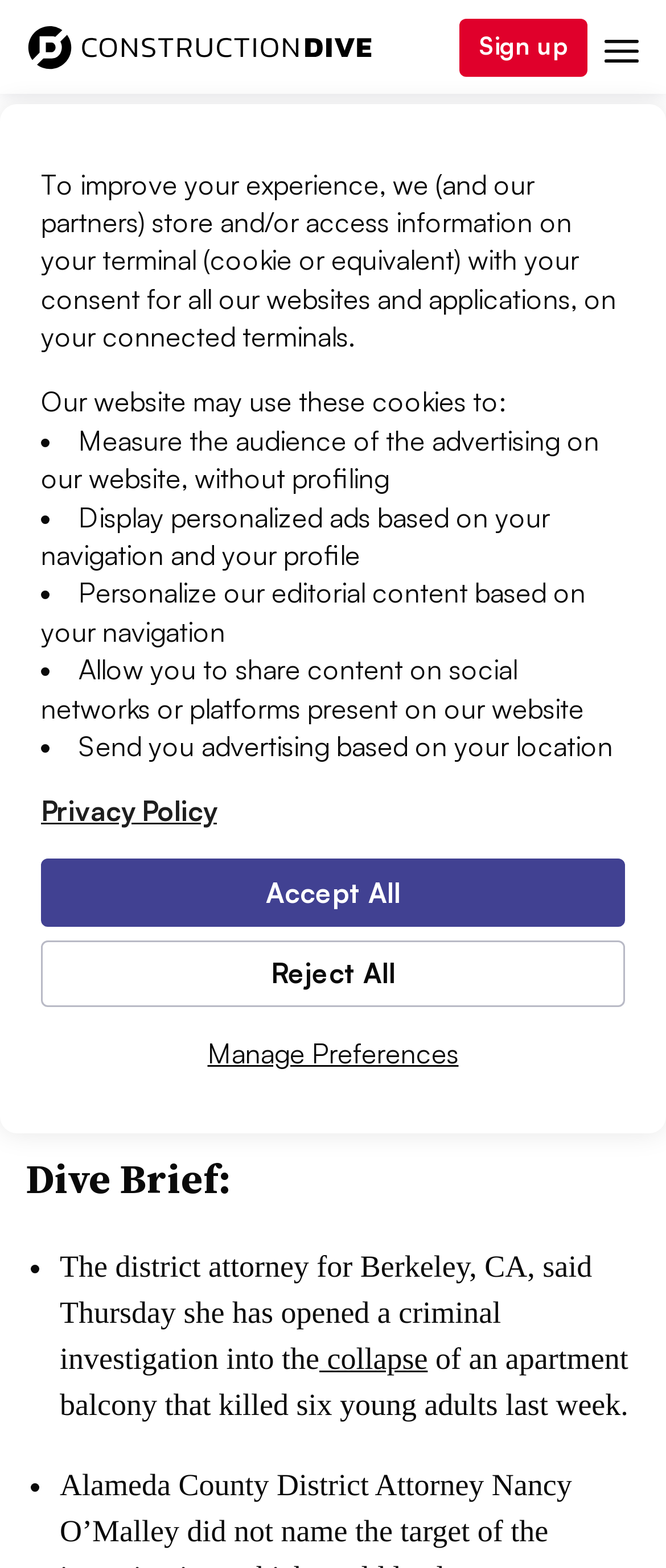Pinpoint the bounding box coordinates of the element that must be clicked to accomplish the following instruction: "Click the 'menu' button". The coordinates should be in the format of four float numbers between 0 and 1, i.e., [left, top, right, bottom].

[0.908, 0.011, 0.959, 0.048]